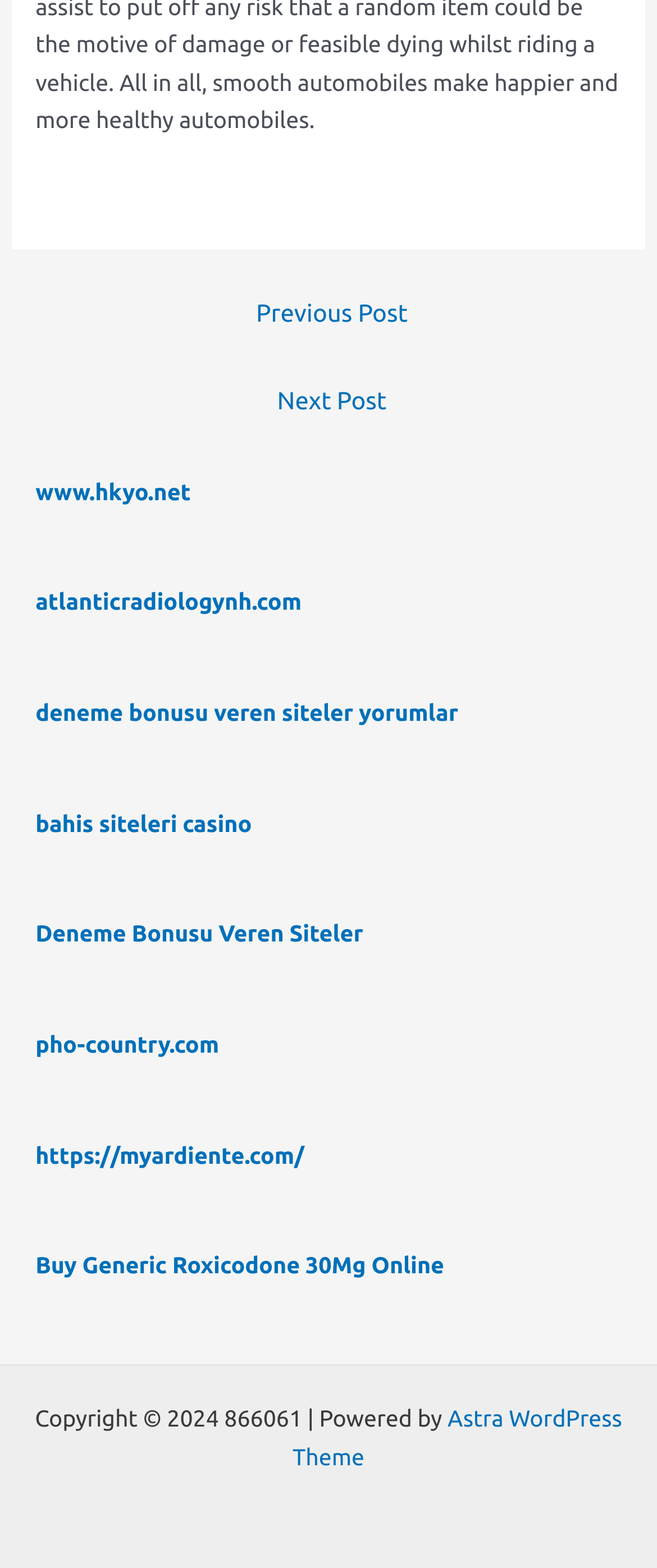Using the given element description, provide the bounding box coordinates (top-left x, top-left y, bottom-right x, bottom-right y) for the corresponding UI element in the screenshot: Buy Generic Roxicodone 30Mg Online

[0.054, 0.799, 0.676, 0.816]